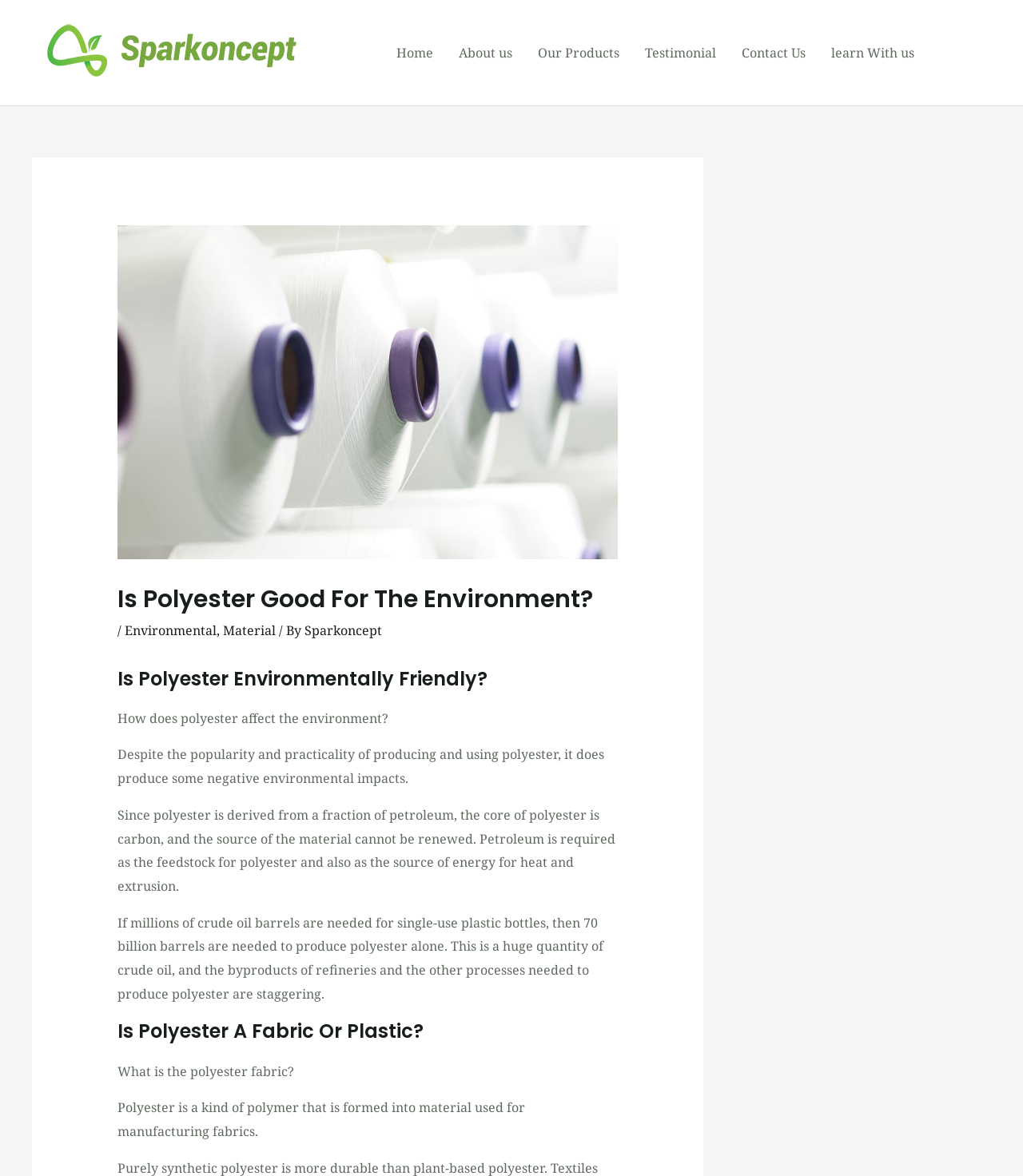Please determine the bounding box coordinates of the element to click on in order to accomplish the following task: "Click on the 'Our Products' link". Ensure the coordinates are four float numbers ranging from 0 to 1, i.e., [left, top, right, bottom].

[0.513, 0.0, 0.618, 0.09]